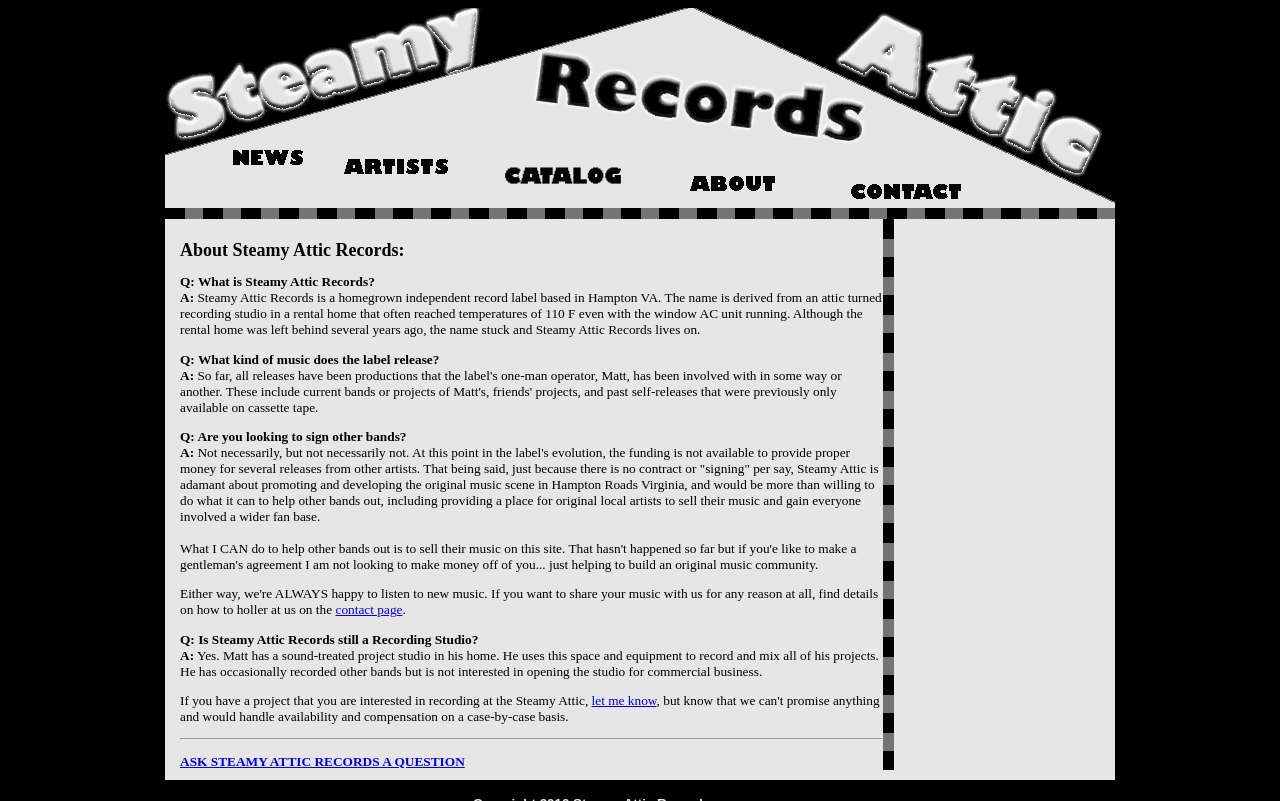Generate an in-depth caption that captures all aspects of the webpage.

The webpage is about Steamy Attic Records, a homegrown independent record label based in Hampton, Virginia. At the top, there is a layout table with several rows and columns. The first row has a table cell with a blank character, and the second row has a table with three cells, each containing a link and an image. These links and images are positioned side by side, taking up about half of the page's width.

Below this table, there is a large block of text that describes Steamy Attic Records. The text is divided into several sections, each with a question and answer format. The questions include "What is Steamy Attic Records?", "What kind of music does the label release?", "Are you looking to sign other bands?", and "Is Steamy Attic Records still a Recording Studio?". The answers provide detailed information about the label's history, its music releases, and its goals.

The text block takes up most of the page's height, and it is positioned in the center of the page. There are also several links and separators within the text block, which break up the content and provide additional information.

At the bottom of the page, there are three more layout table rows, each with three table cells. These cells are empty, except for the last row, which has a link to "ASK STEAMY ATTIC RECORDS A QUESTION".